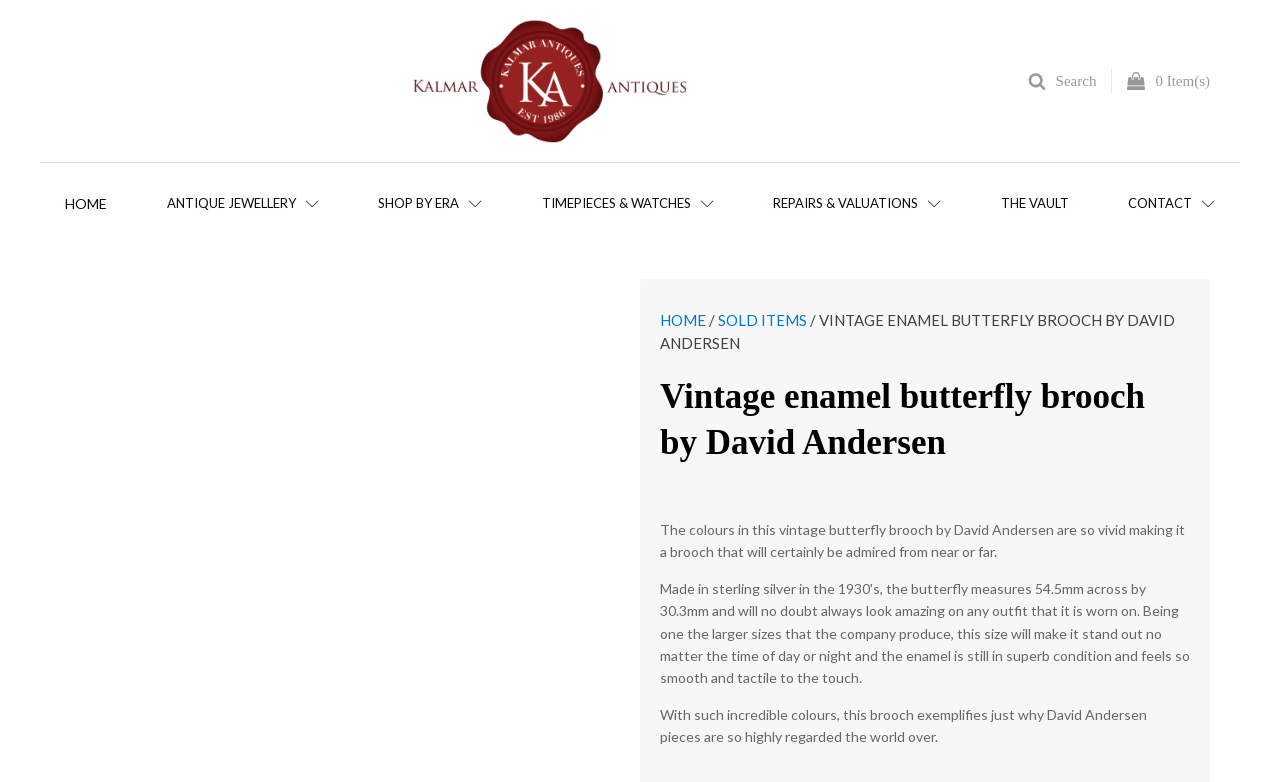Provide the bounding box coordinates in the format (top-left x, top-left y, bottom-right x, bottom-right y). All values are floating point numbers between 0 and 1. Determine the bounding box coordinate of the UI element described as: Contact

[0.881, 0.248, 0.949, 0.273]